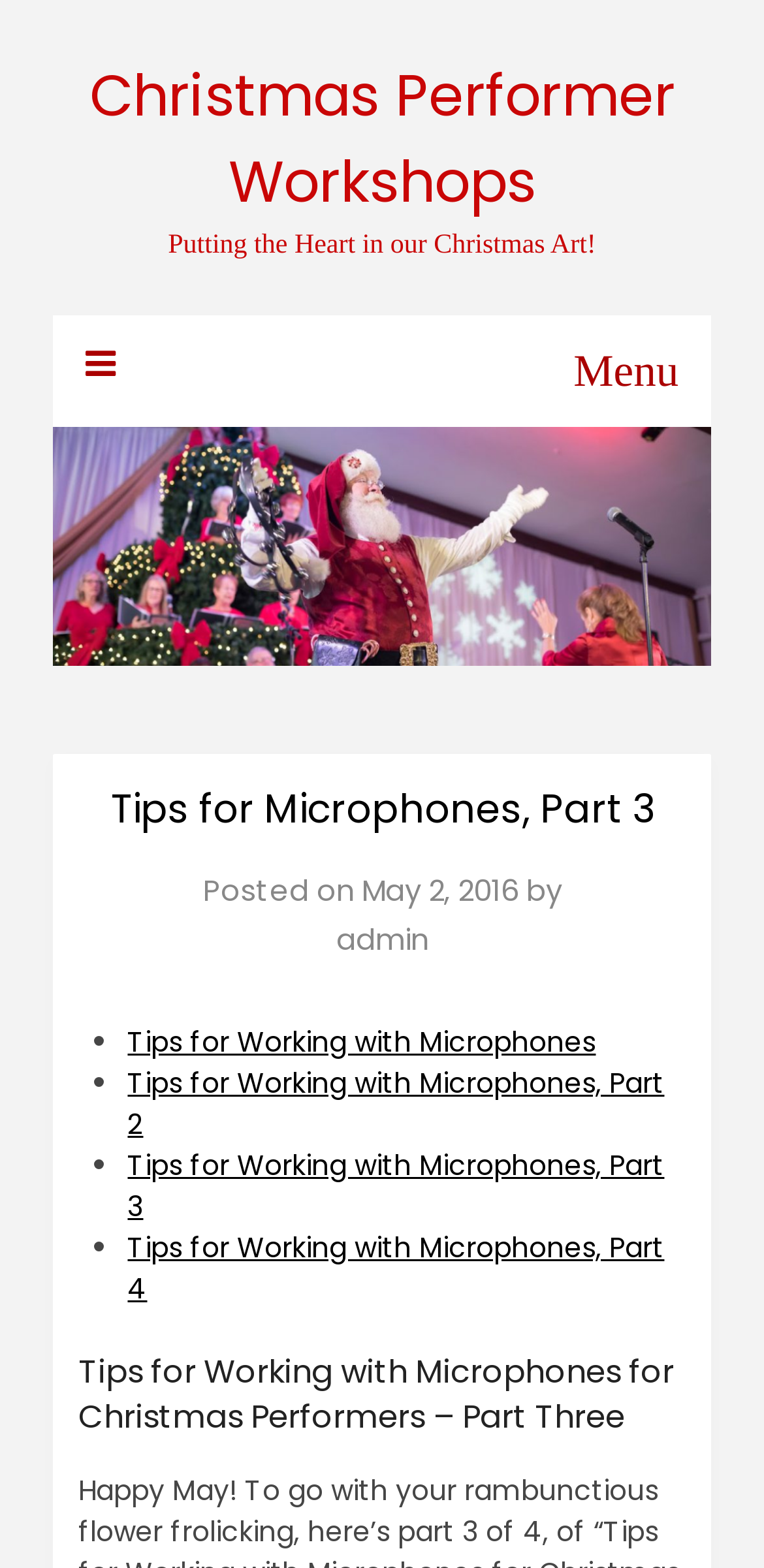Determine the bounding box for the UI element that matches this description: "May 2, 2016May 10, 2016".

[0.473, 0.555, 0.678, 0.581]